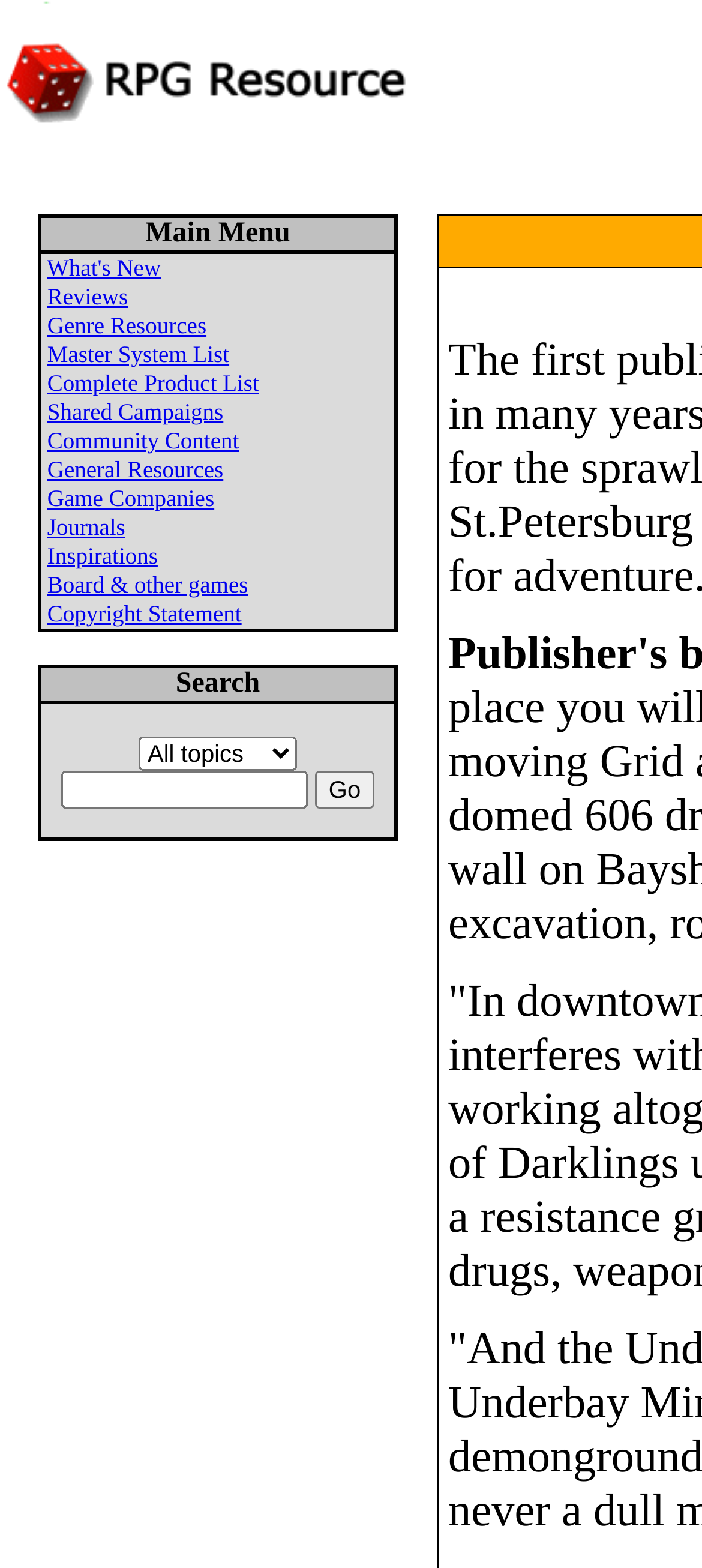Please determine the bounding box coordinates of the element's region to click in order to carry out the following instruction: "Click on the Go button". The coordinates should be four float numbers between 0 and 1, i.e., [left, top, right, bottom].

[0.448, 0.492, 0.534, 0.516]